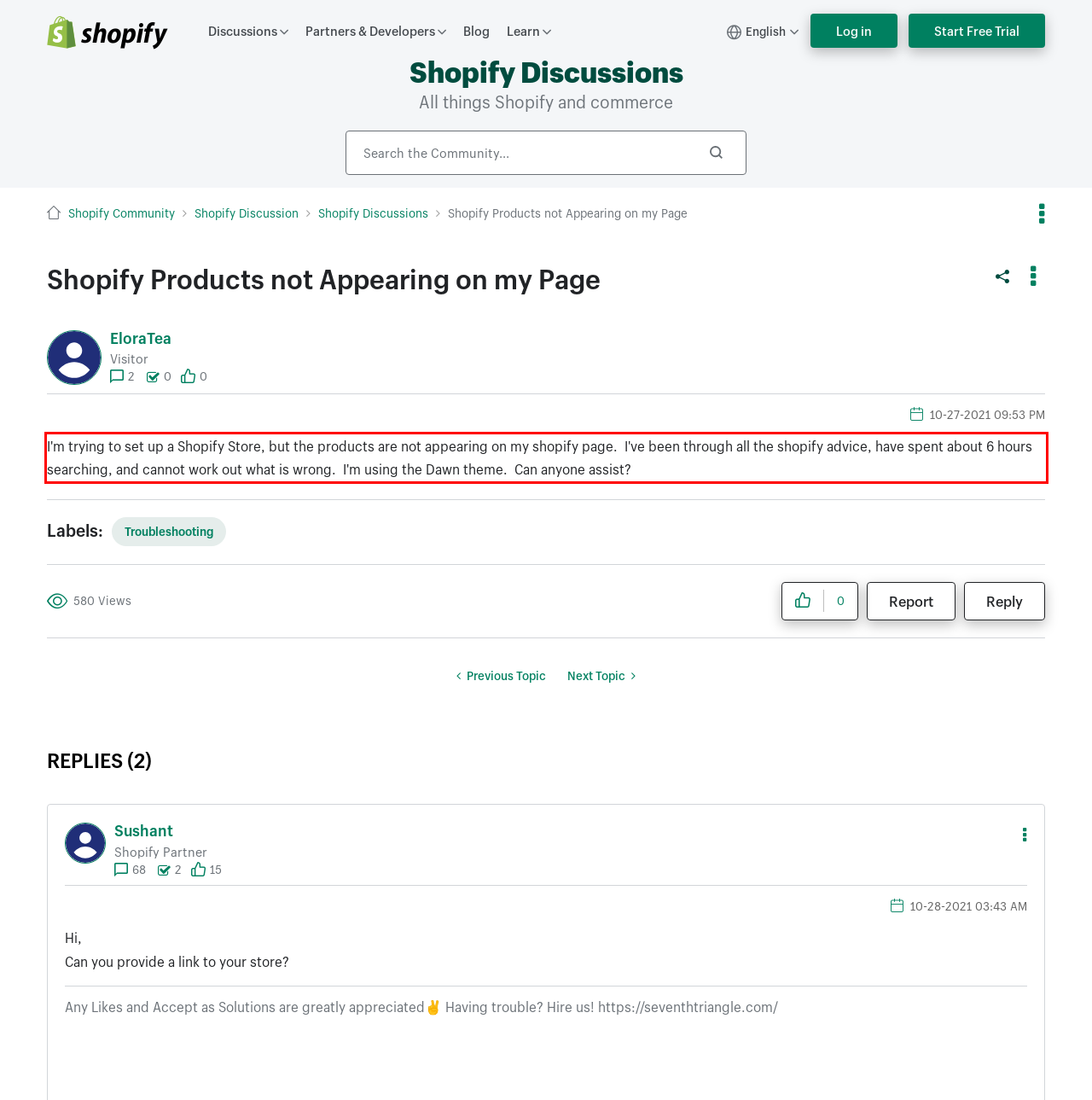Identify the text within the red bounding box on the webpage screenshot and generate the extracted text content.

I'm trying to set up a Shopify Store, but the products are not appearing on my shopify page. I've been through all the shopify advice, have spent about 6 hours searching, and cannot work out what is wrong. I'm using the Dawn theme. Can anyone assist?